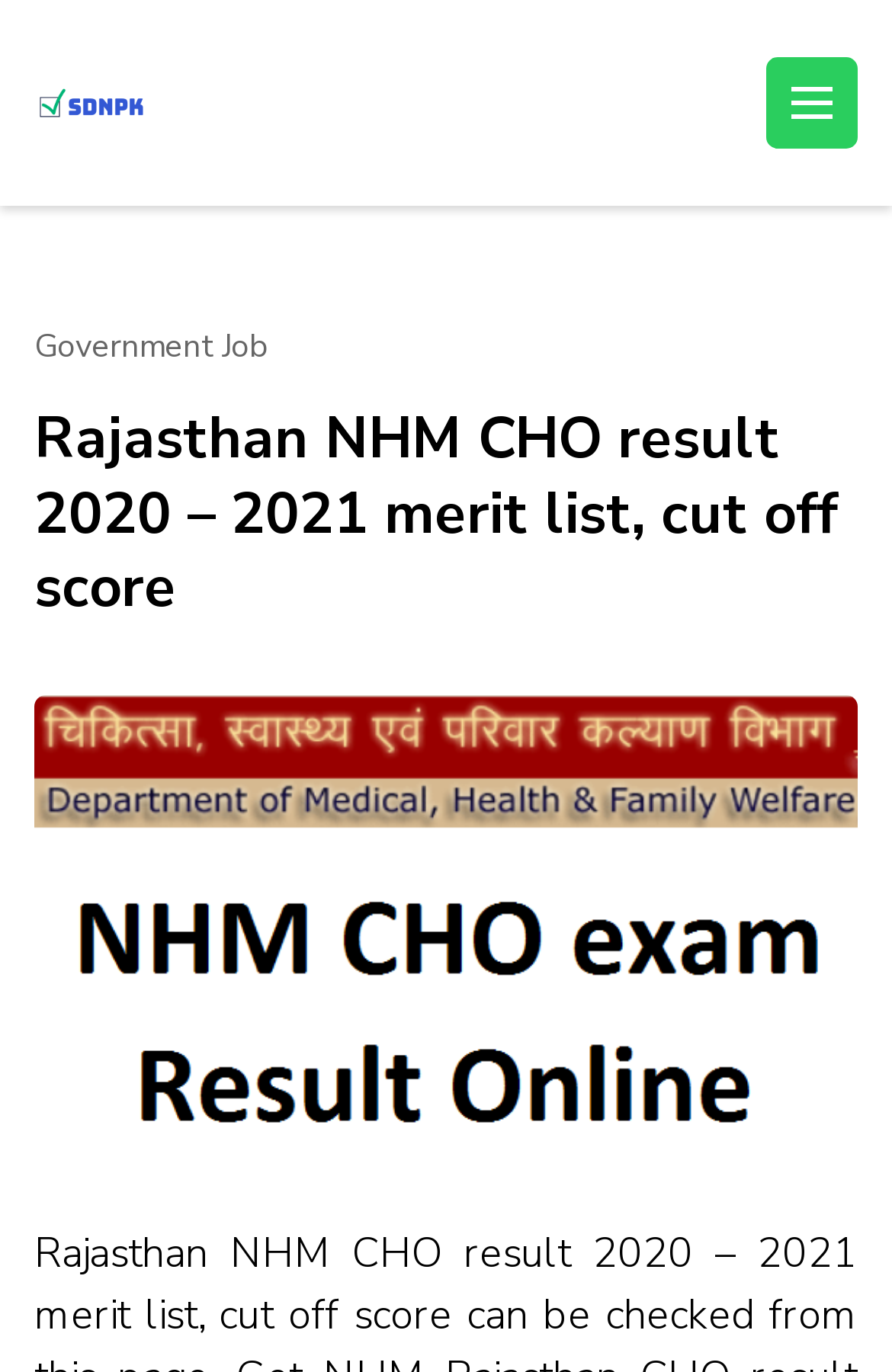What is the name of the website or organization?
Please use the image to provide a one-word or short phrase answer.

SDNPK